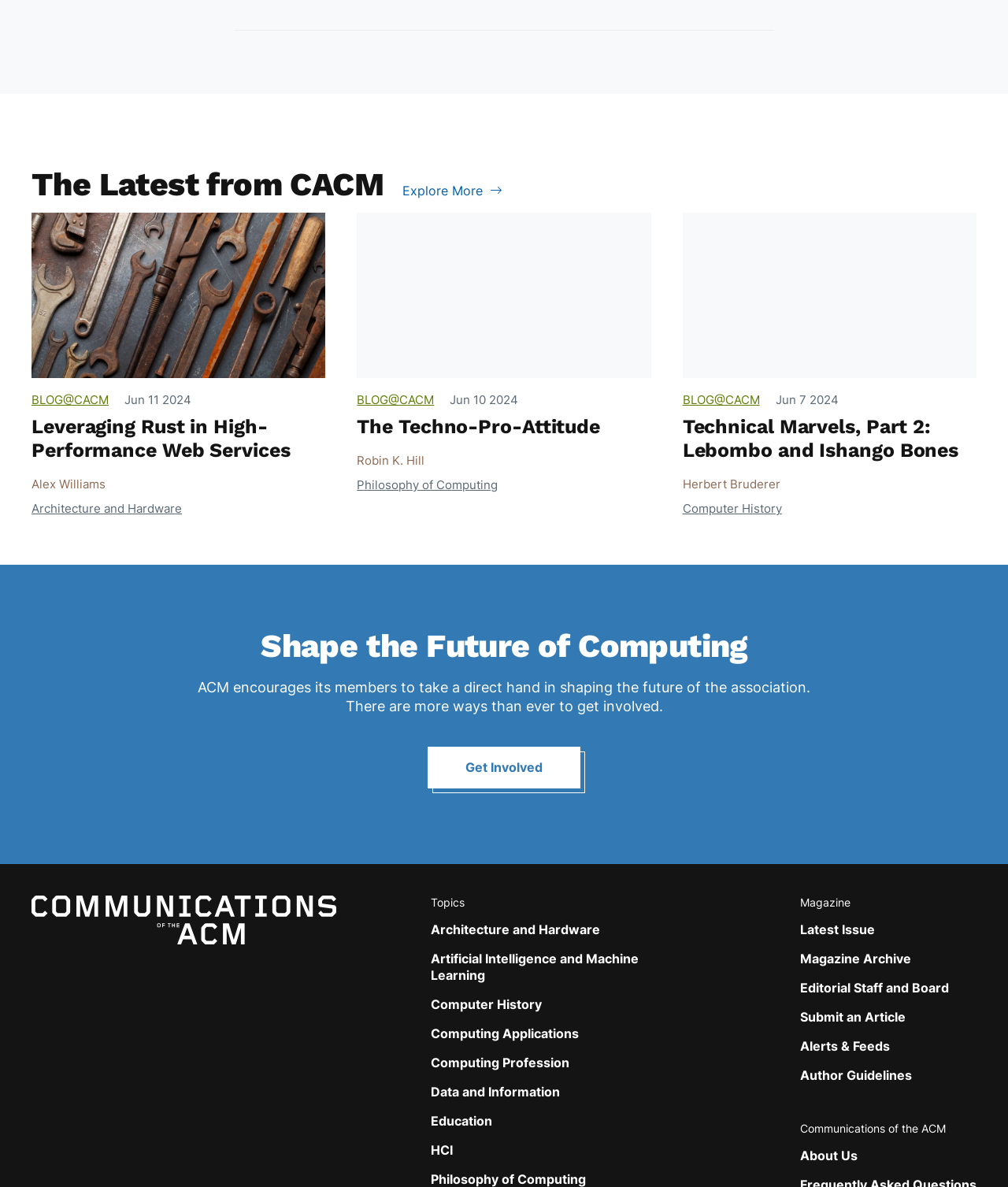Show the bounding box coordinates of the element that should be clicked to complete the task: "Get Involved in shaping the future of computing".

[0.424, 0.629, 0.576, 0.664]